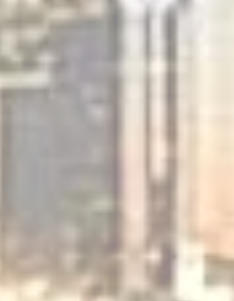Provide a comprehensive description of the image.

The image displays a blurred view, possibly representing an urban scene or architectural structures, emphasizing an abstract aesthetic. The soft focus and muted colors suggest a dreamlike quality, potentially inviting viewers to interpret the image in their way. This artwork aligns with themes of modern impressionism and abstract expressionism, echoing the artistic journey and emotional depth of the featured artist, Carol Gregoire. Her work often explores the interplay of color and form, reflecting her passion and creativity as she navigates her artistic narrative, especially as a recent cancer survivor. The image invites contemplation on the relationship between our environment and emotional experiences, serving as a poignant representation of her artistic vision.